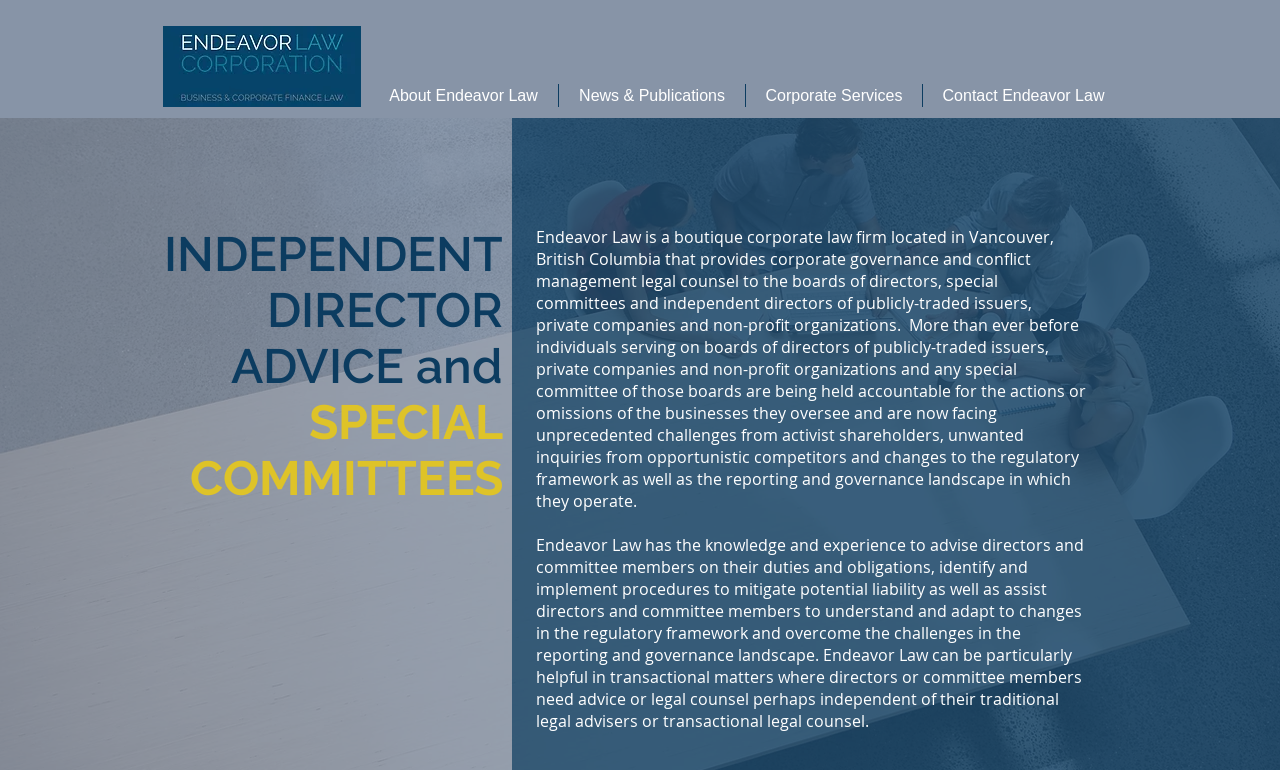Refer to the image and provide an in-depth answer to the question:
What kind of counsel does Endeavor Law provide?

According to the webpage content, 'Endeavor Law provides corporate governance and conflict management legal counsel to the boards of directors, special committees and...' which indicates that Endeavor Law provides corporate governance and conflict management counsel.